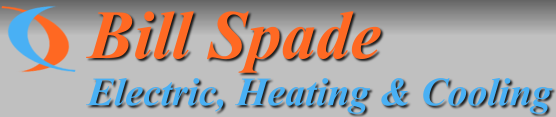Give a detailed account of the visual elements in the image.

The image features the logo of "Bill Spade Electric, Heating & Cooling," prominently displayed in a stylized format. The text "Bill Spade" is highlighted in a bold, striking orange font, creating a dynamic visual appeal. Below this, the words "Electric, Heating & Cooling" are rendered in a calming blue shade, indicating the diverse services offered by the company. The background has a subtle gray tone, which enhances the readability and prominence of the logo, making it a memorable representation of the brand's commitment to quality in the energy and home comfort sectors.